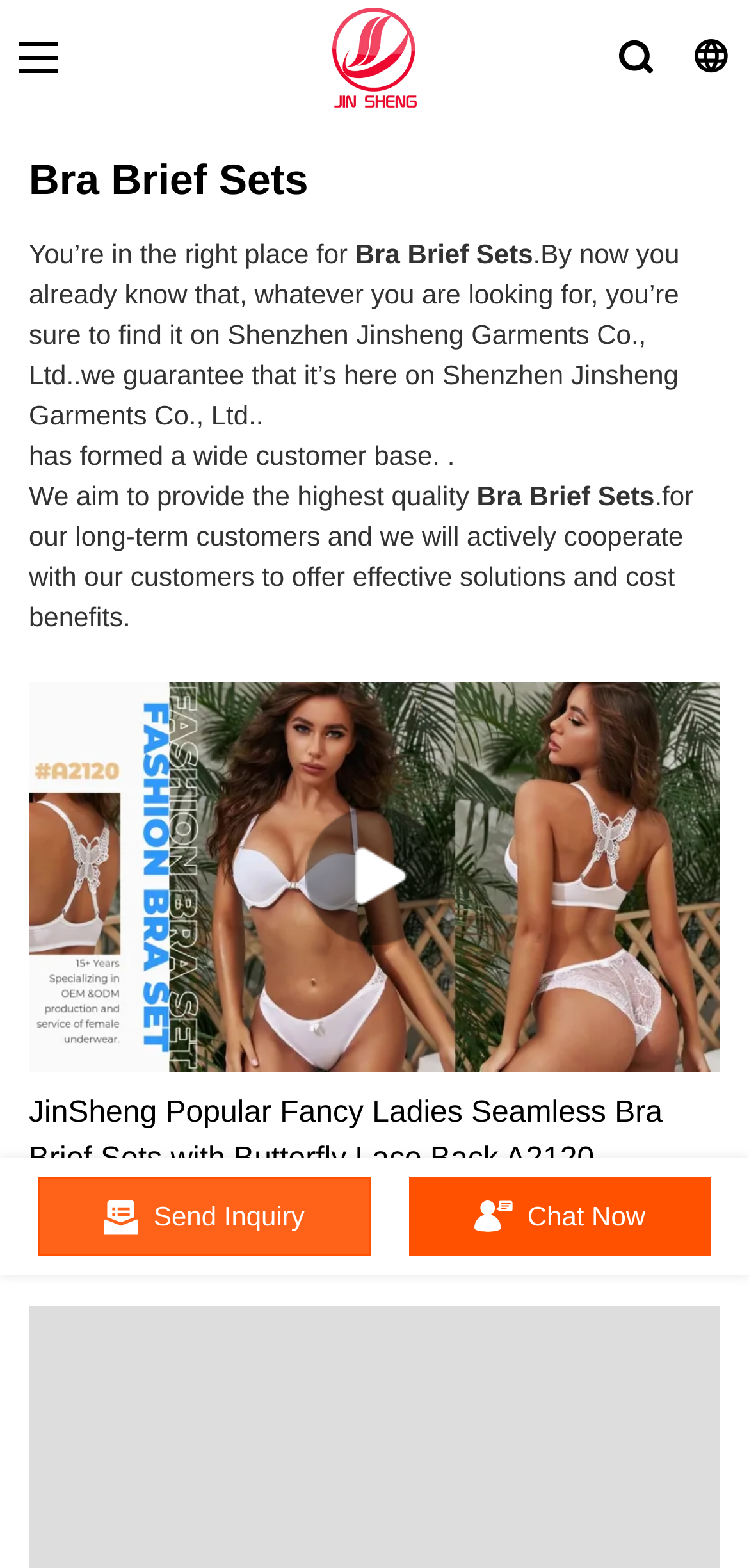Identify the webpage's primary heading and generate its text.

Bra Brief Sets